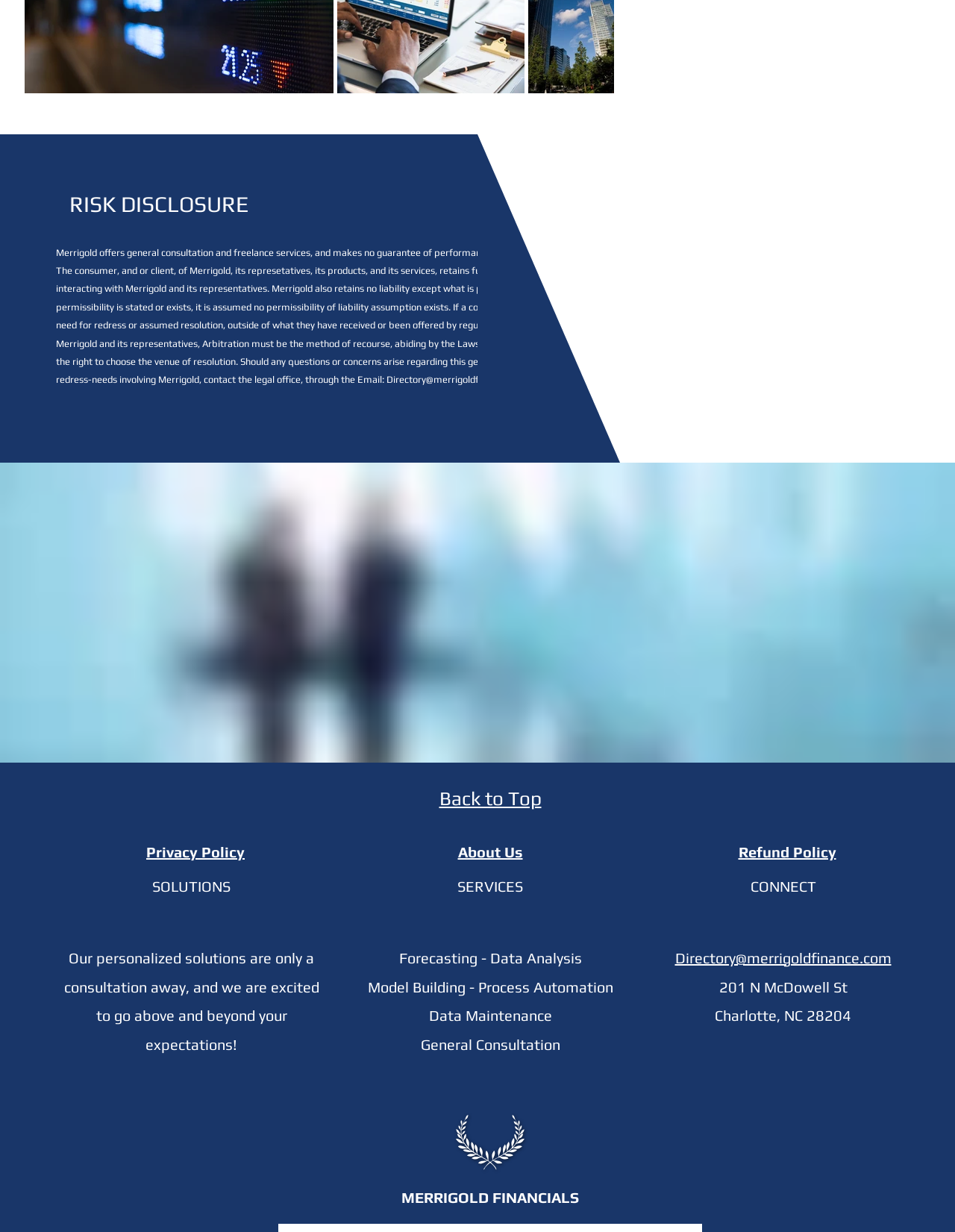What services does the company offer?
Provide a fully detailed and comprehensive answer to the question.

I found several link elements with text such as 'Forecasting', 'Data Analysis', 'Model Building', etc. with bounding box coordinates [0.418, 0.771, 0.513, 0.785], [0.513, 0.771, 0.609, 0.785], [0.385, 0.794, 0.501, 0.809], etc. These links suggest that the company offers various services including forecasting, data analysis, model building, and more.